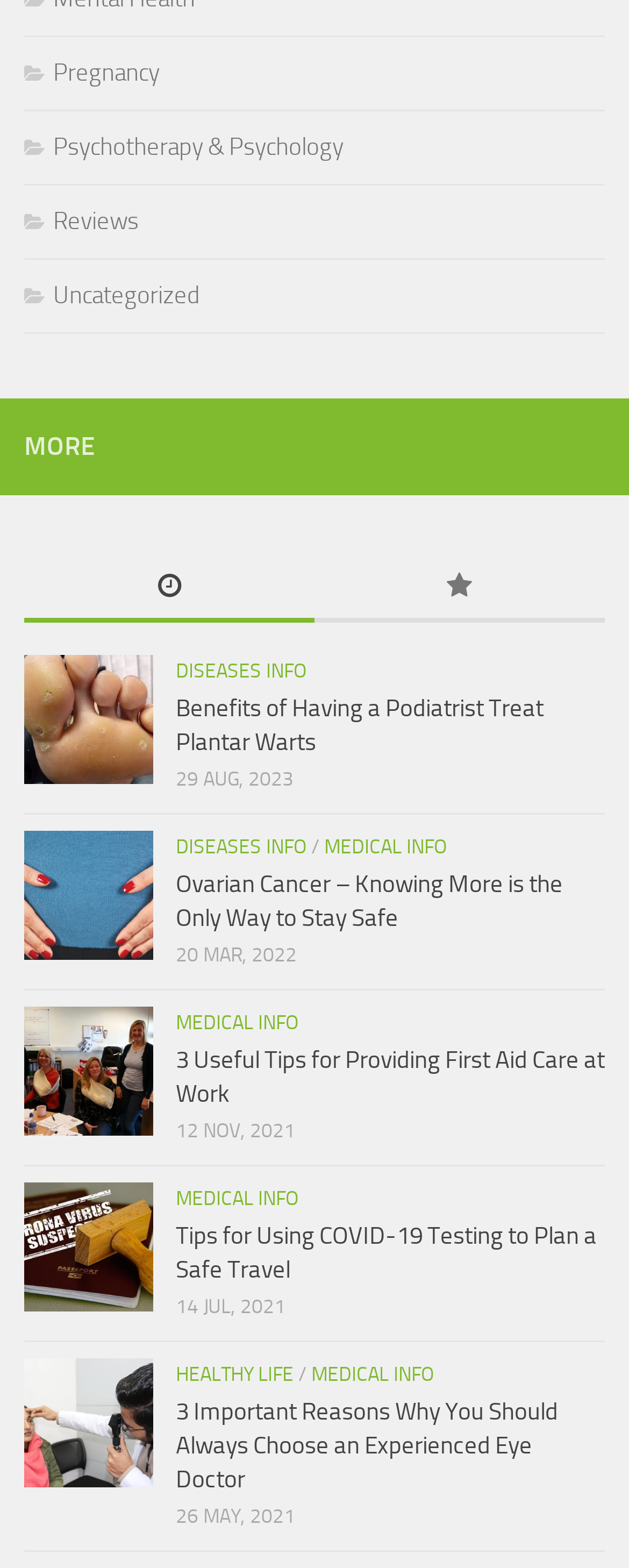Please locate the bounding box coordinates of the element that should be clicked to complete the given instruction: "View the post about 3 Useful Tips for Providing First Aid Care at Work".

[0.038, 0.642, 0.244, 0.725]